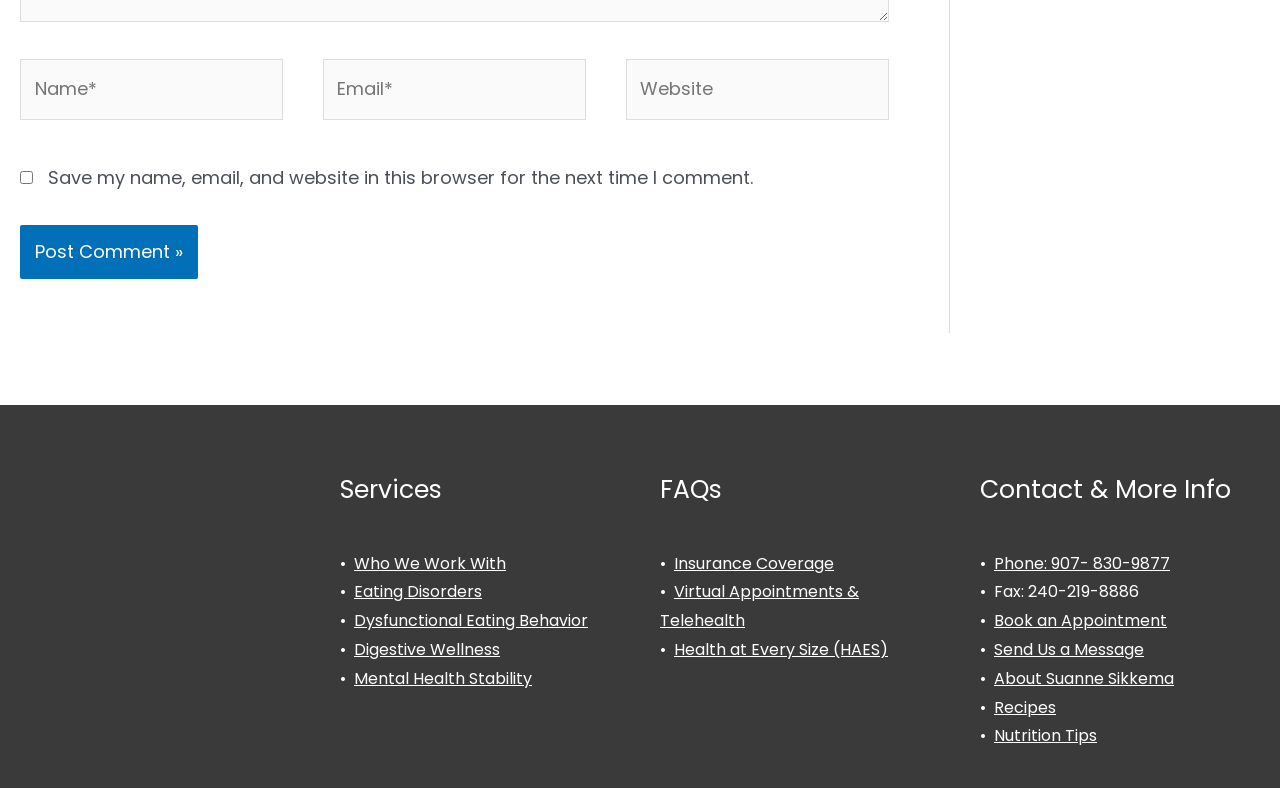Identify the bounding box coordinates of the clickable region required to complete the instruction: "Click the 'Post Comment' button". The coordinates should be given as four float numbers within the range of 0 and 1, i.e., [left, top, right, bottom].

[0.016, 0.286, 0.155, 0.354]